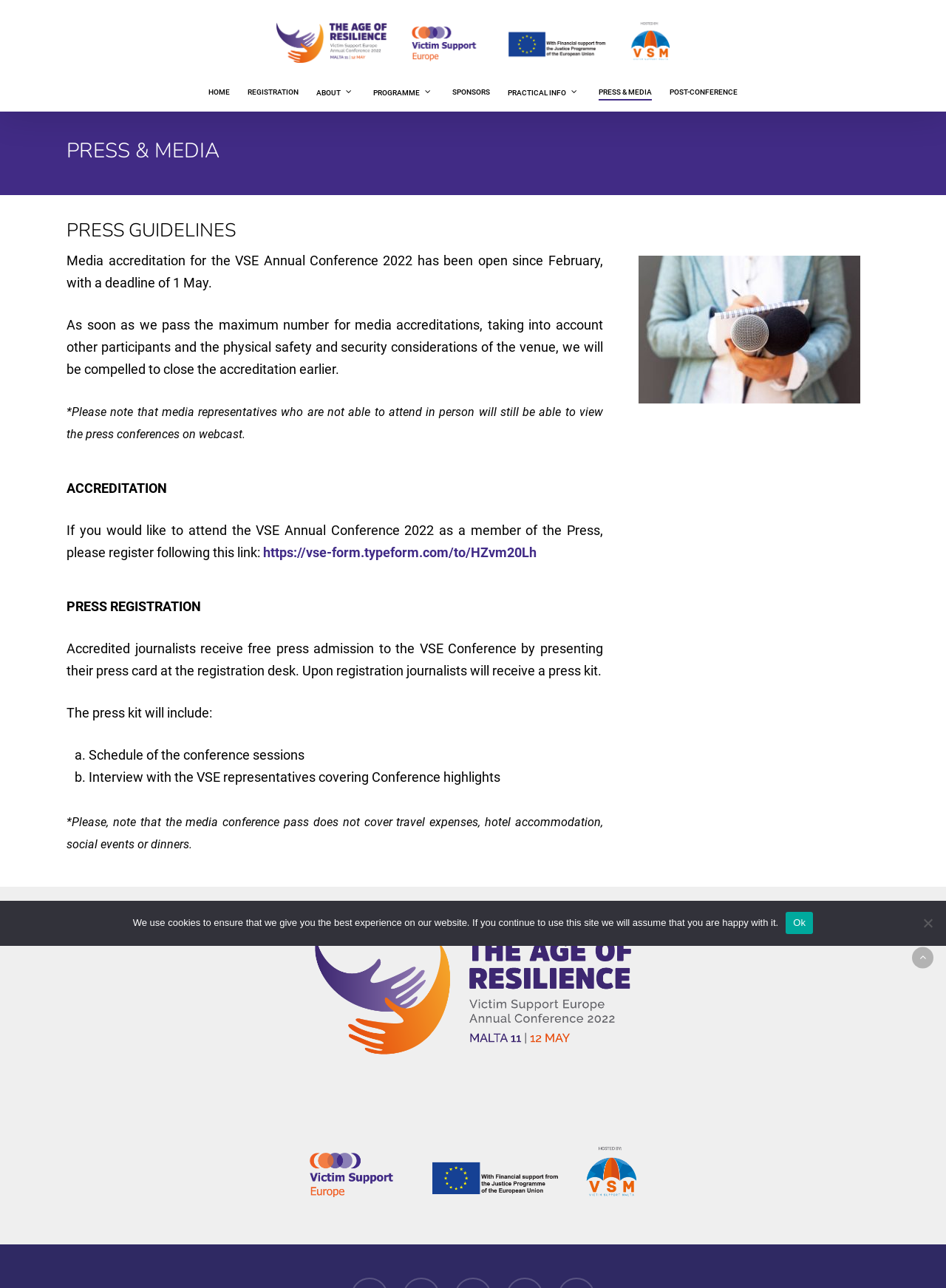Respond with a single word or phrase to the following question:
What is included in the press kit?

Schedule and interview